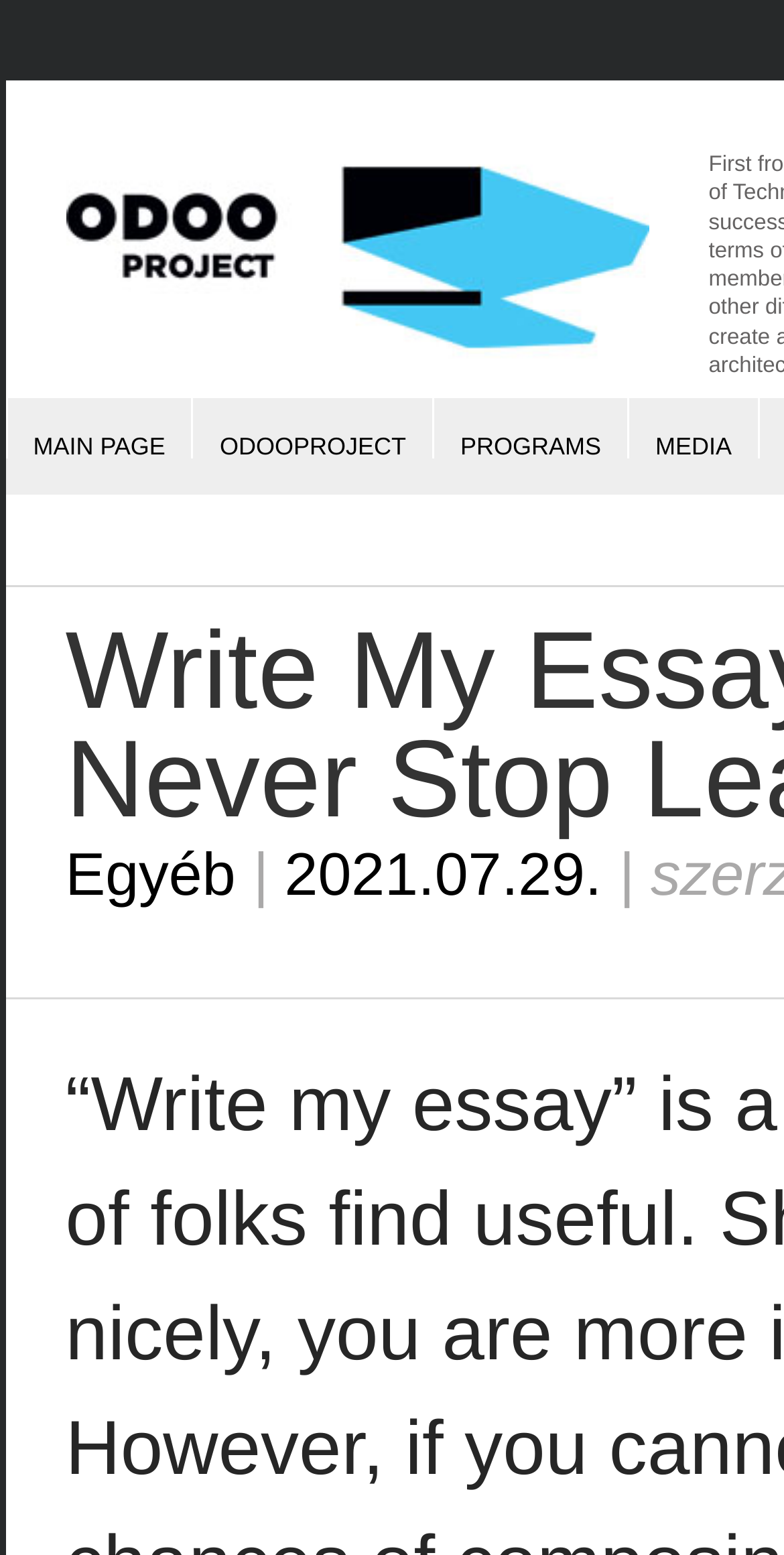From the element description: "bence", extract the bounding box coordinates of the UI element. The coordinates should be expressed as four float numbers between 0 and 1, in the order [left, top, right, bottom].

[0.457, 0.5, 0.554, 0.516]